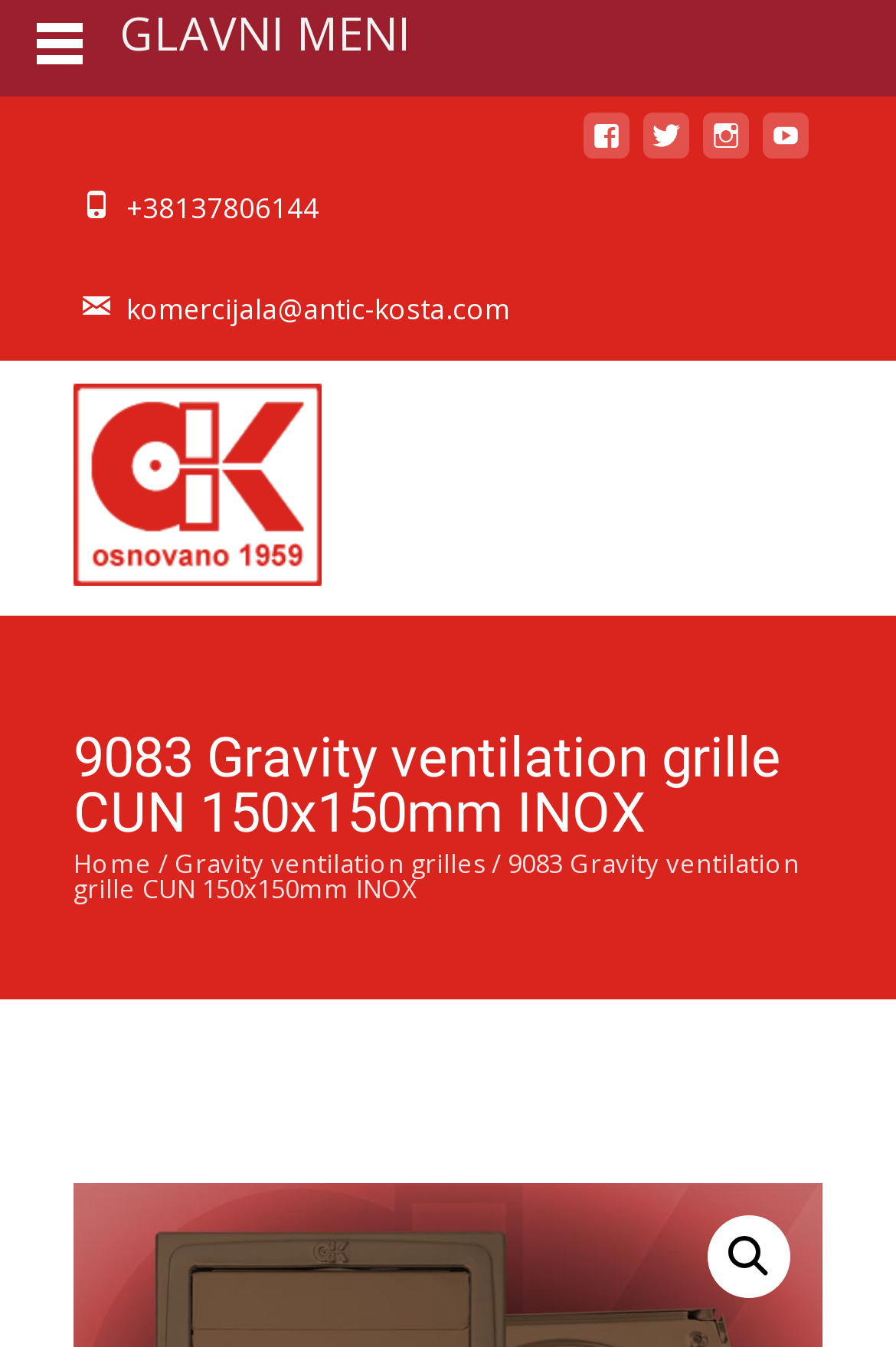Based on the image, give a detailed response to the question: How many navigation links are there?

I counted the number of link elements on the webpage that are used for navigation, and found four links: 'Home', 'Gravity ventilation grilles', 'MENU', and 'Antić Kosta – Stalać'.